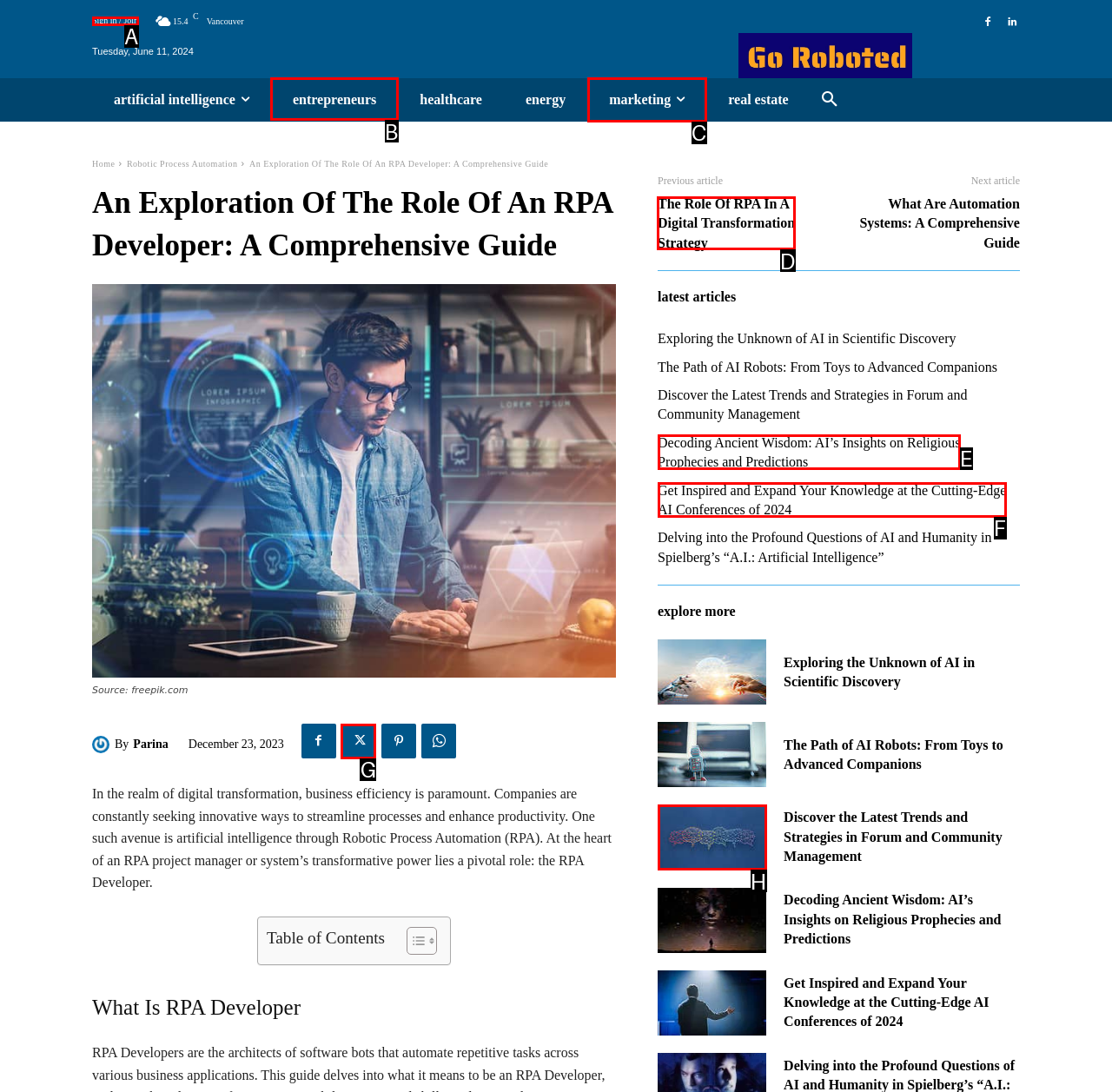Tell me which option I should click to complete the following task: View the previous article 'The Role Of RPA In A Digital Transformation Strategy'
Answer with the option's letter from the given choices directly.

D